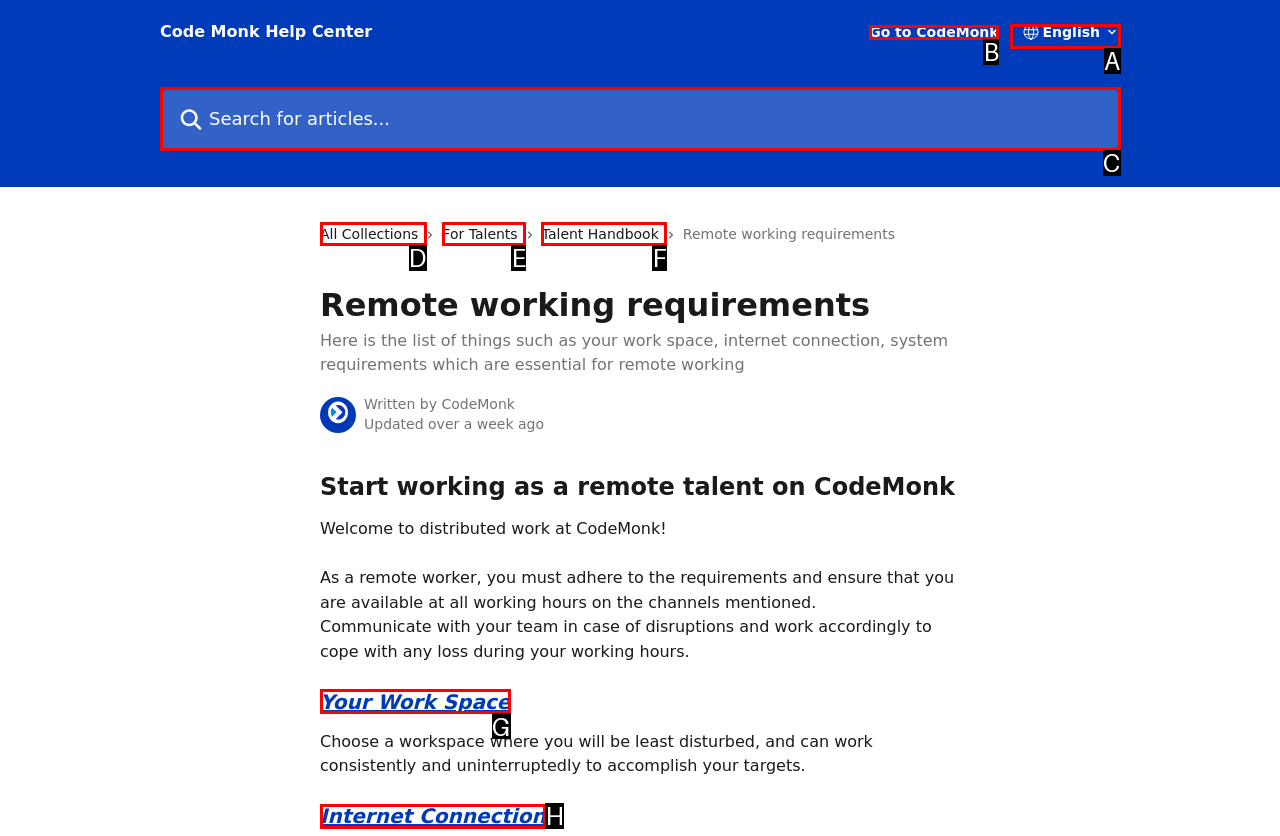For the task "Order Now your Frozen Foods from Orange Foods Expert", which option's letter should you click? Answer with the letter only.

None